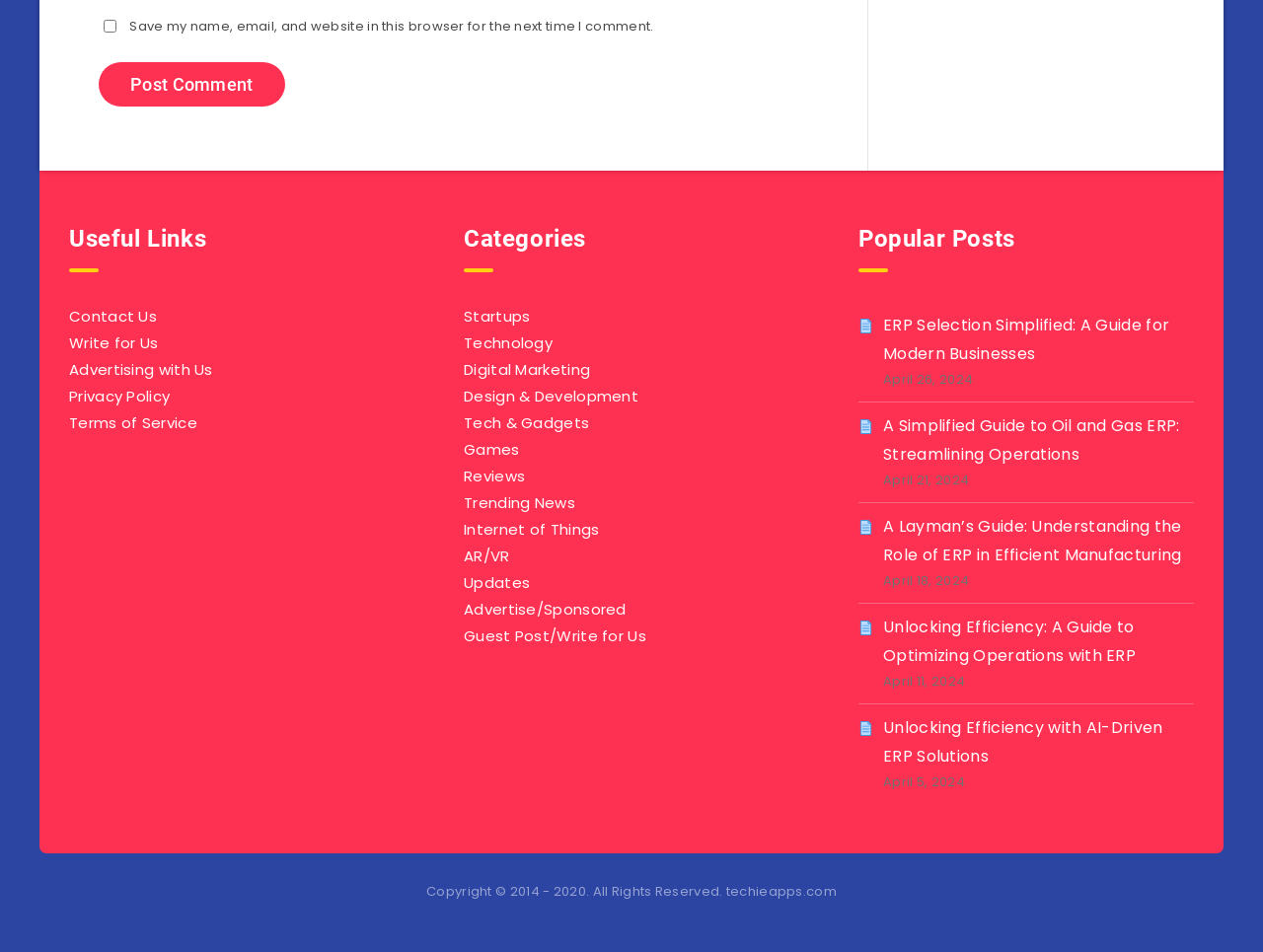Determine the bounding box coordinates of the UI element that matches the following description: "Technology". The coordinates should be four float numbers between 0 and 1 in the format [left, top, right, bottom].

[0.367, 0.349, 0.438, 0.373]